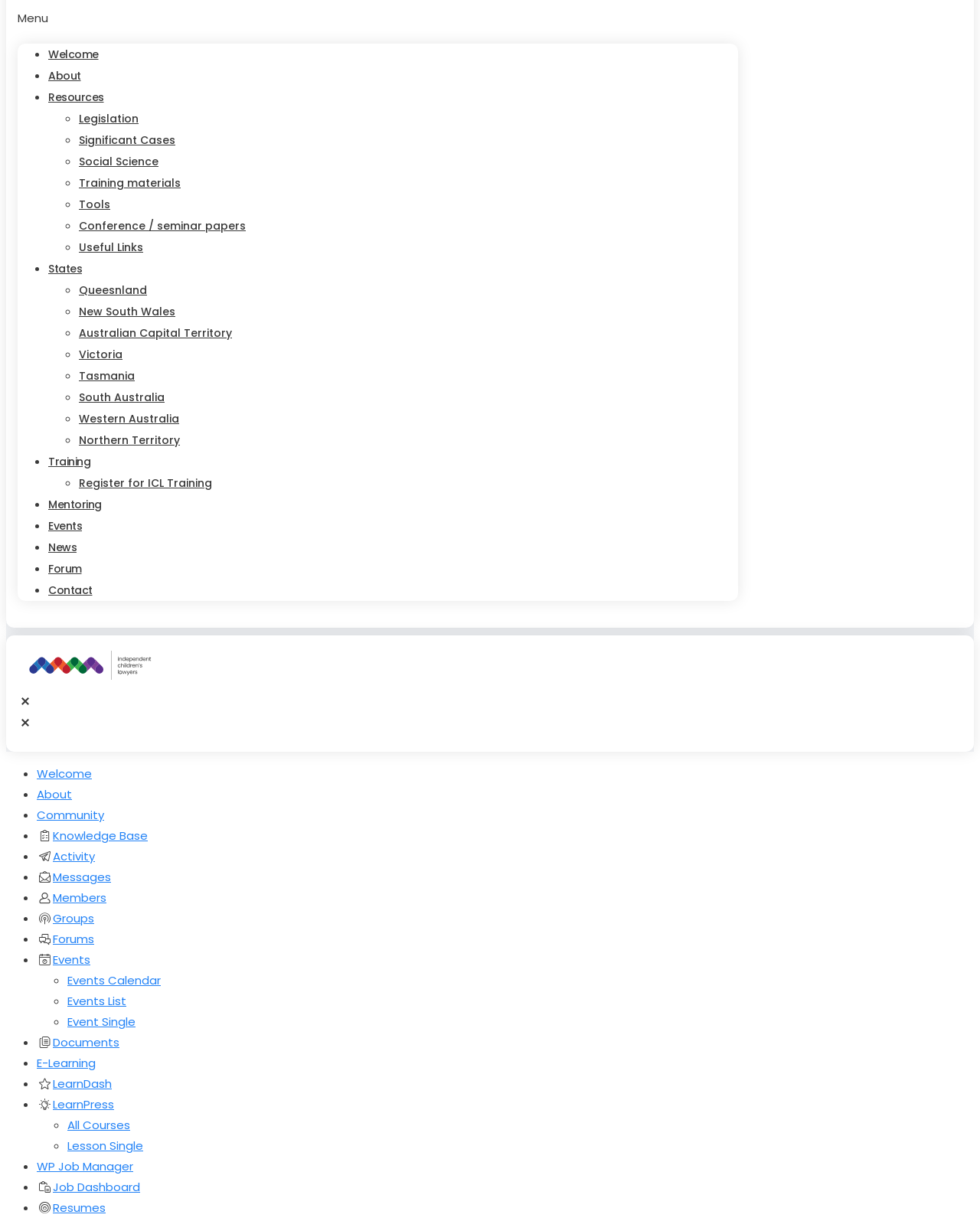Determine the bounding box coordinates of the UI element that matches the following description: "New South Wales". The coordinates should be four float numbers between 0 and 1 in the format [left, top, right, bottom].

[0.08, 0.242, 0.179, 0.268]